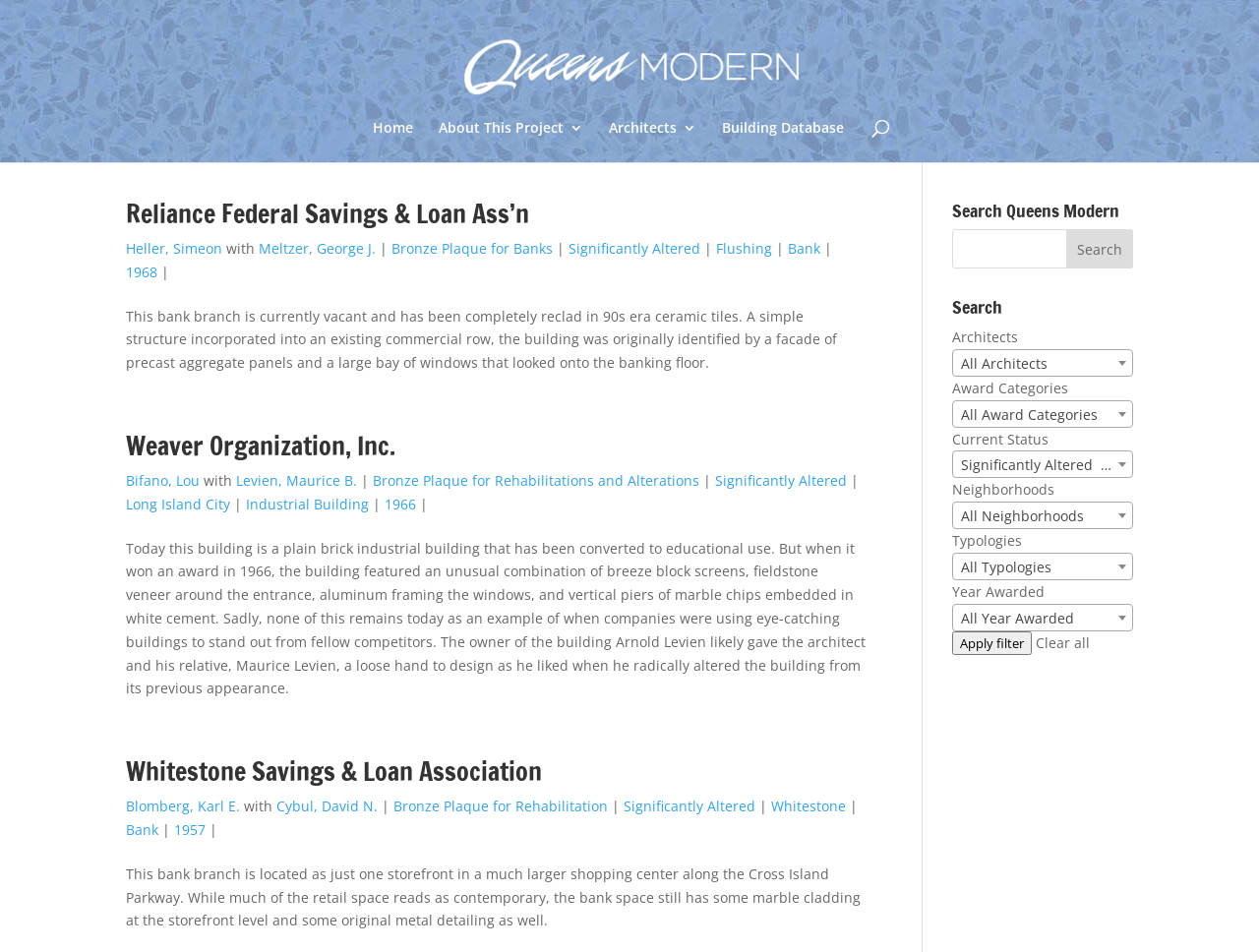Use a single word or phrase to answer the following:
What is the name of the architect associated with the Reliance Federal Savings & Loan Ass’n?

Heller, Simeon